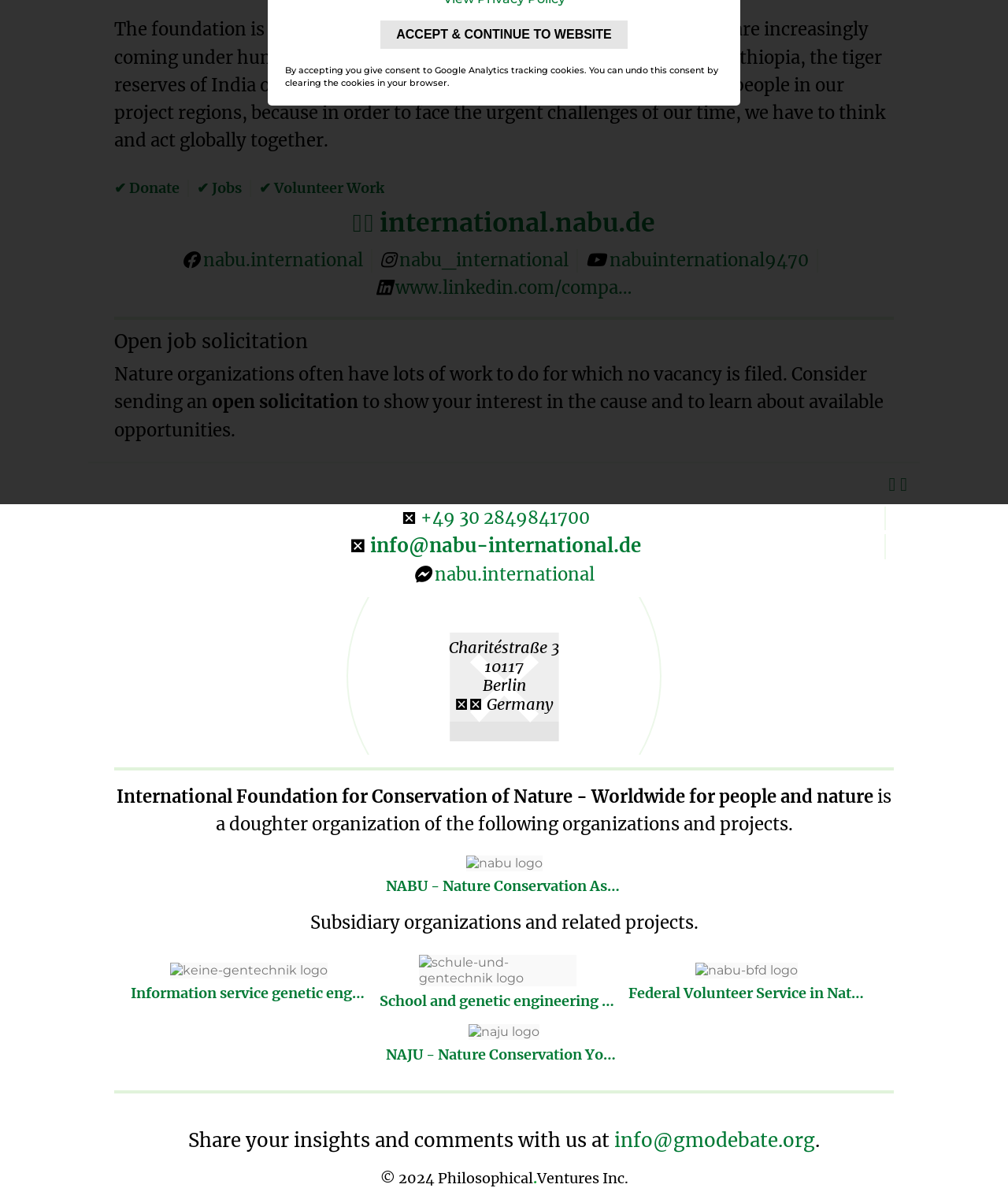Find the coordinates for the bounding box of the element with this description: "+49 30 2849841700".

[0.417, 0.426, 0.585, 0.445]